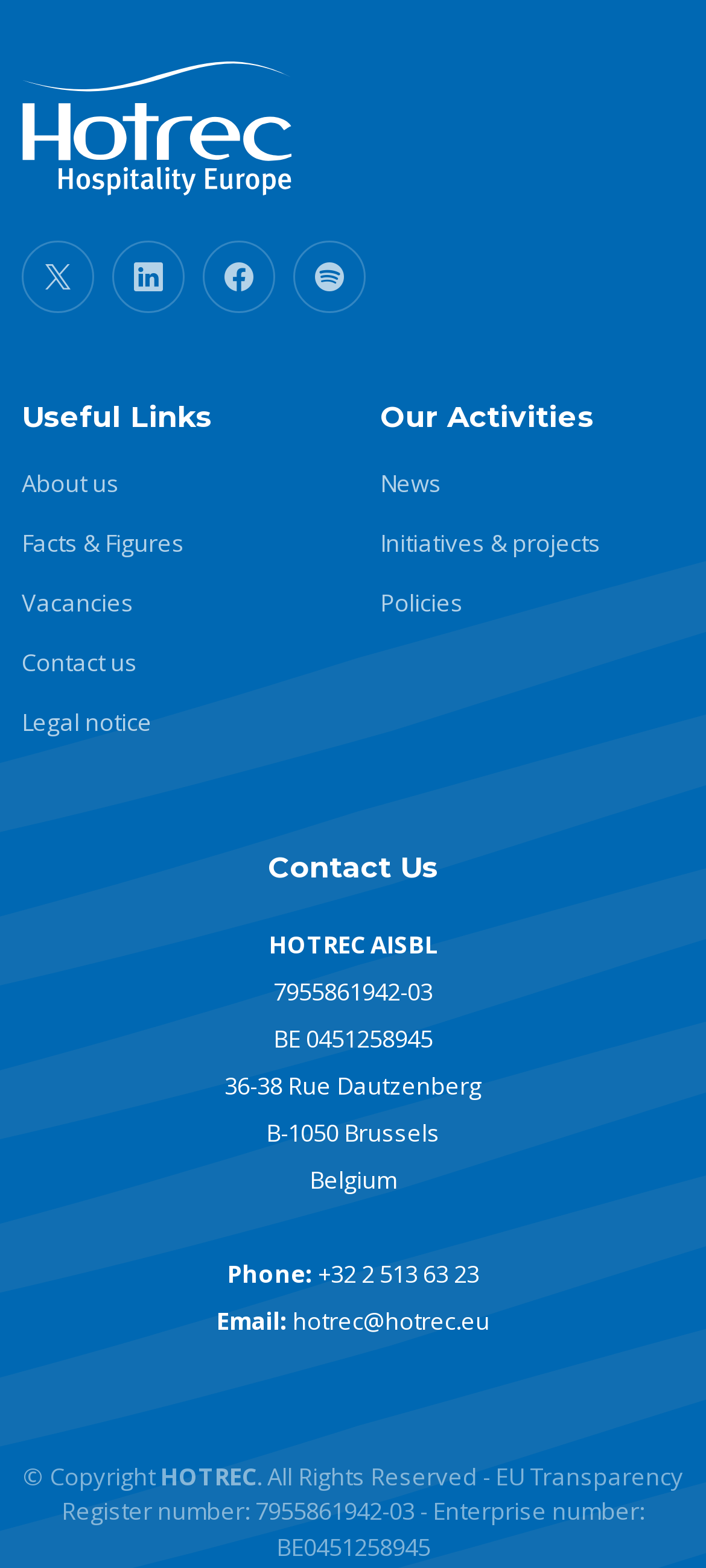Using the provided element description "+32 2 513 63 23", determine the bounding box coordinates of the UI element.

[0.45, 0.802, 0.678, 0.822]